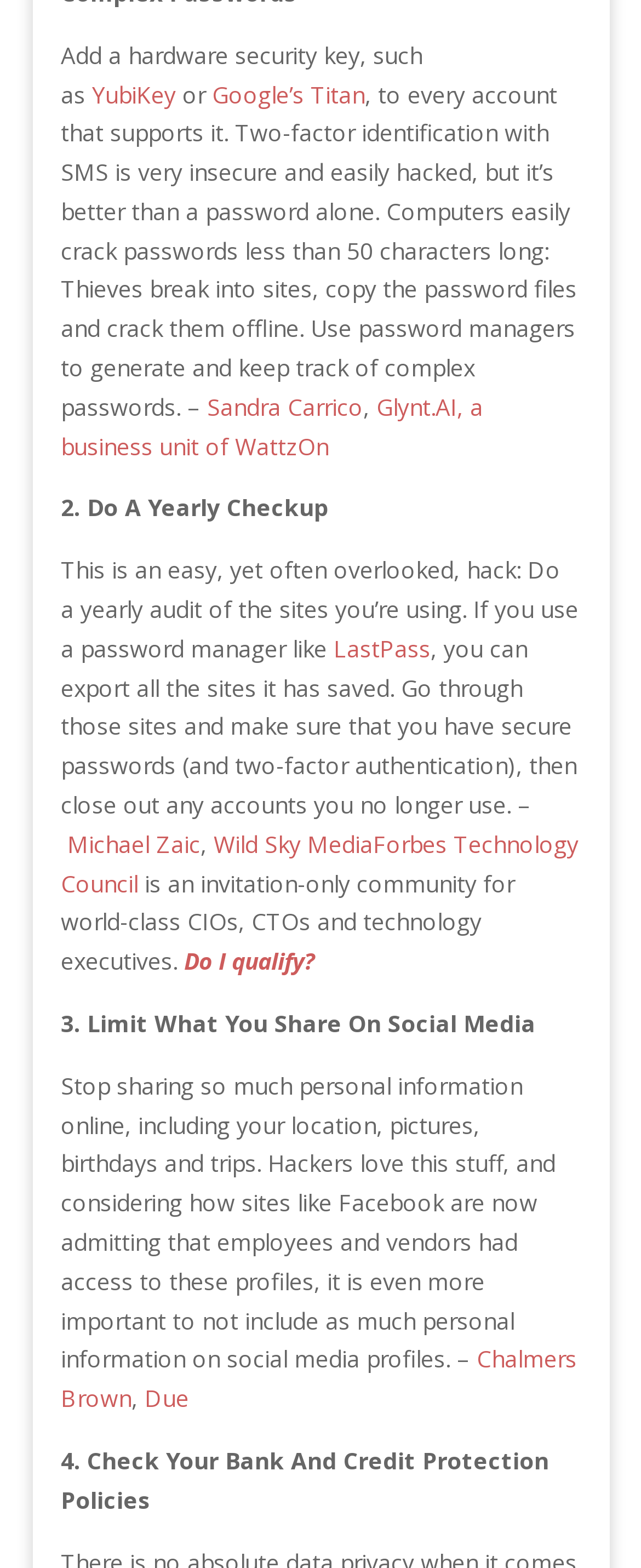Why is two-factor identification with SMS insecure?
Please provide a detailed and thorough answer to the question.

The webpage states that two-factor identification with SMS is very insecure and easily hacked, which is why it is recommended to use a hardware security key instead.